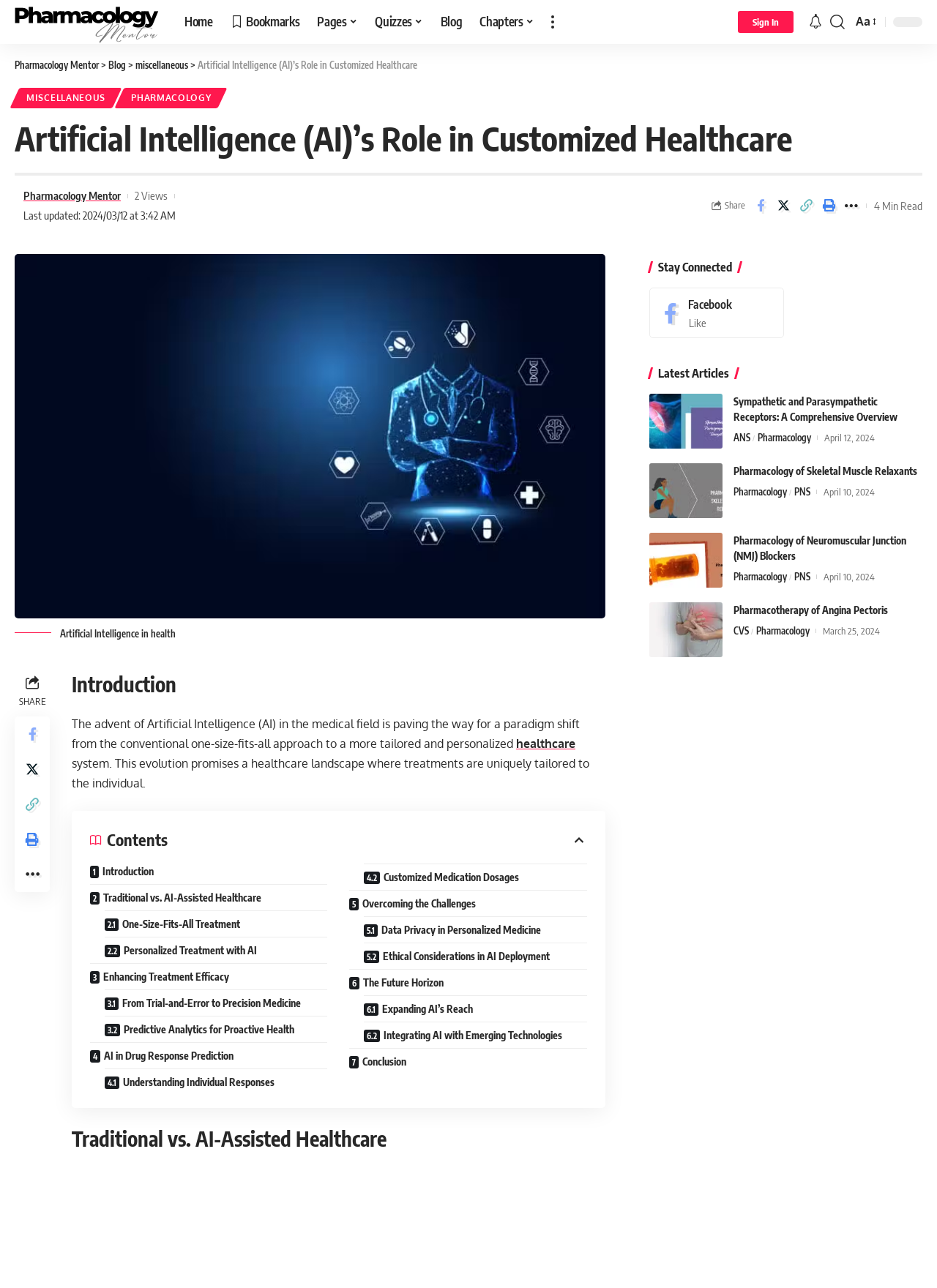What is the last updated date of the article?
Refer to the image and offer an in-depth and detailed answer to the question.

I obtained the answer by looking at the timestamp 'Last updated: 2024/03/12 at 3:42 AM' located below the article title.